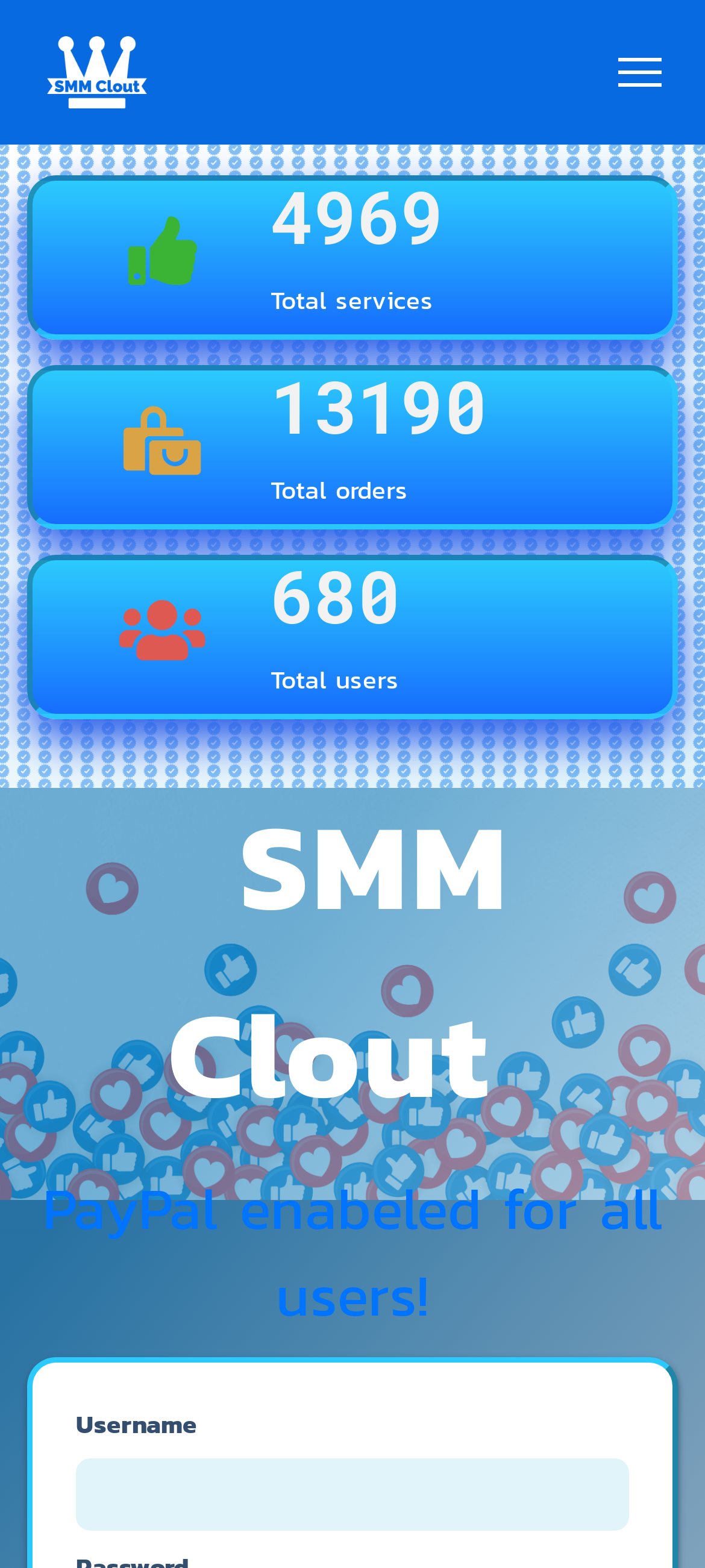Find the bounding box coordinates for the HTML element described in this sentence: "Bbc Defenders". Provide the coordinates as four float numbers between 0 and 1, in the format [left, top, right, bottom].

None